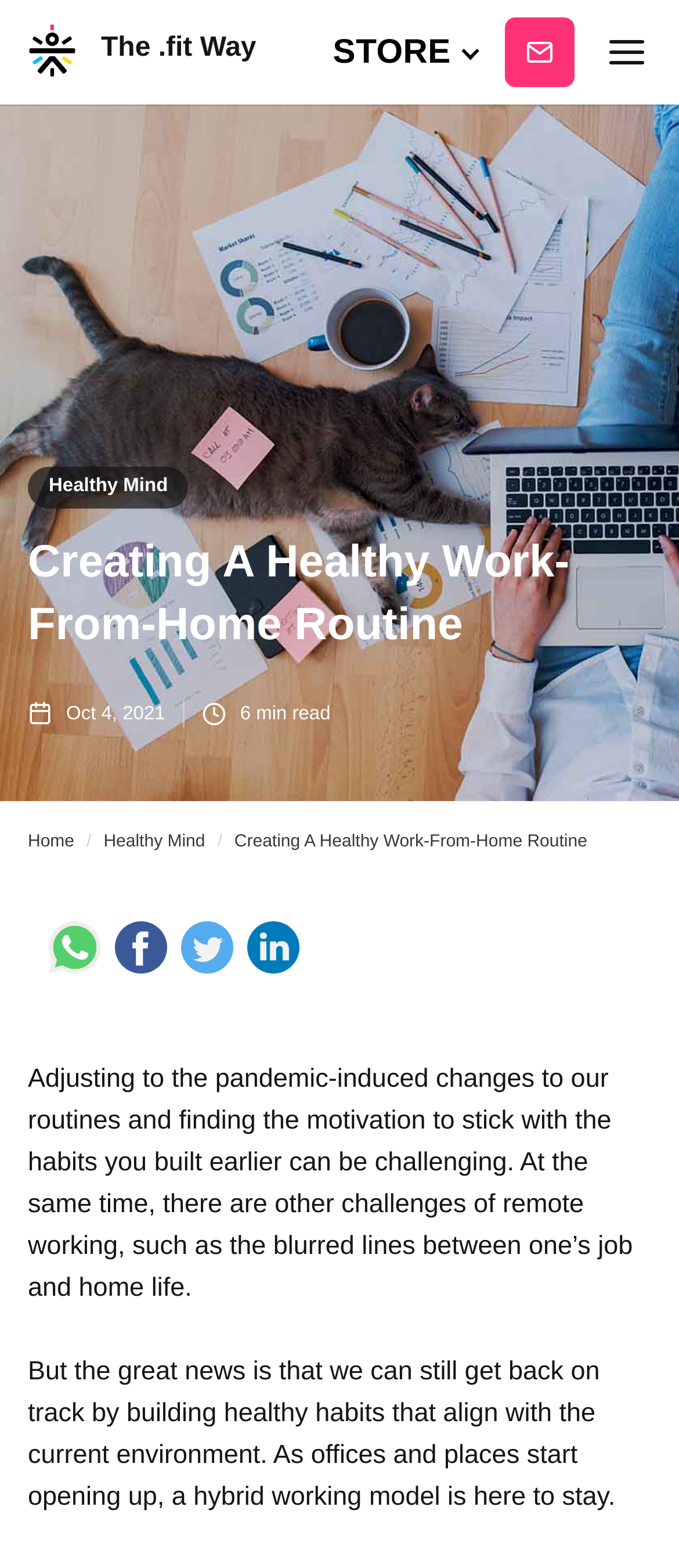Please analyze the image and give a detailed answer to the question:
How long does it take to read the article?

I determined the reading time of the article by looking at the static text element with the content '6 min read' located below the heading.